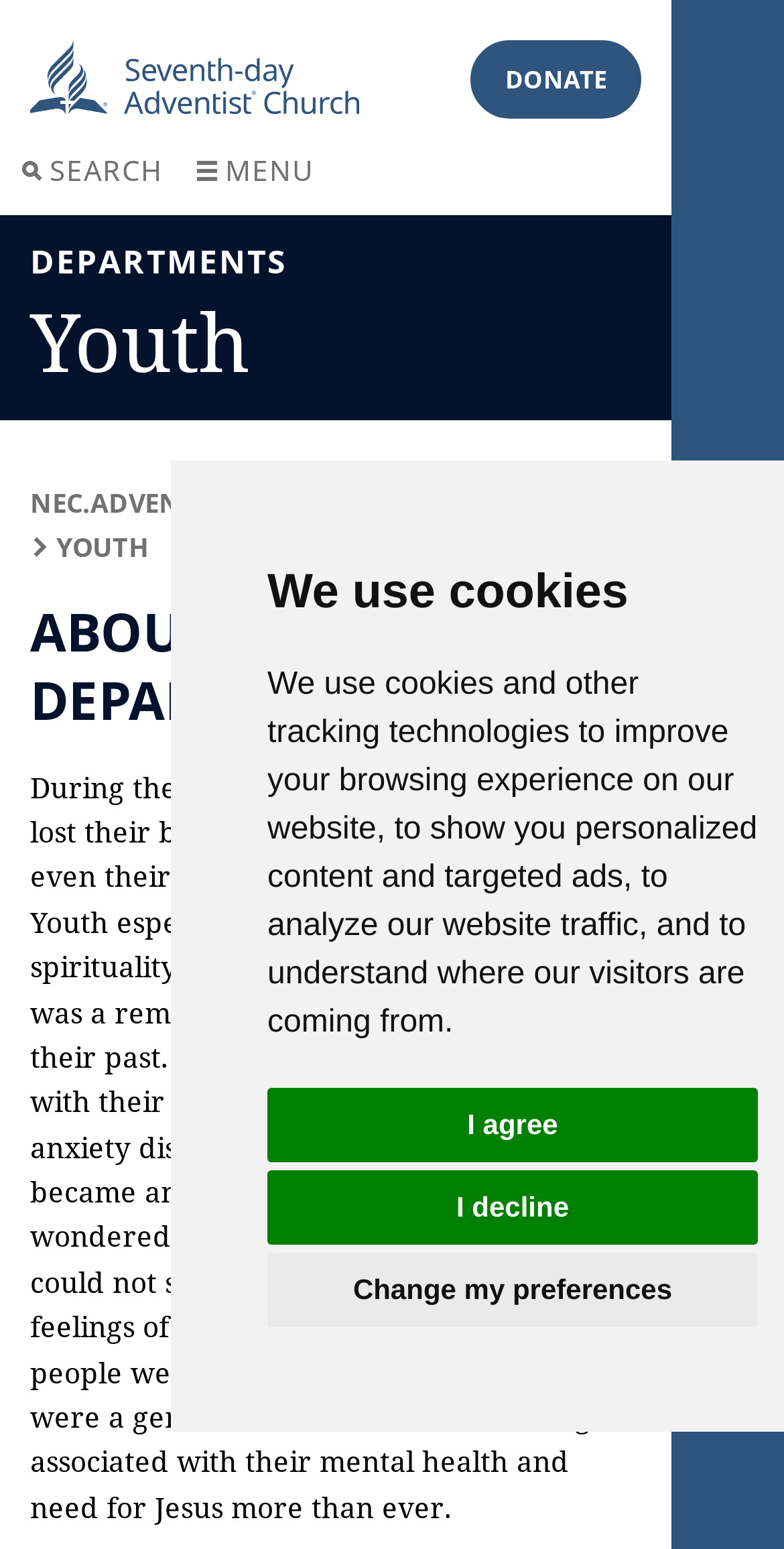Write a detailed summary of the webpage.

The webpage appears to be a departmental page for the Youth department of the Seventh-day Adventist Church in the UK and Ireland. At the top of the page, there is a cookie consent notification with three buttons: "I agree", "I decline", and "Change my preferences". 

On the top-left corner, there is a search icon and a "SEARCH" text next to it. On the top-right corner, there is a menu icon and a "MENU" text next to it. The church's logo is also displayed on the top-left corner, which is a link to the main page.

Below the logo, there is a navigation menu with a "DONATE" link on the right side. The menu has several sections, including "DEPARTMENTS", with a "Youth" heading underneath. There is also a link to "NEC.ADVENTIST.UK" and a small icon next to it.

The main content of the page is about the Youth department, with a heading "ABOUT THE DEPARTMENT" and a long paragraph describing the challenges faced by young people during the pandemic, including mental health issues and feelings of disconnection from God.